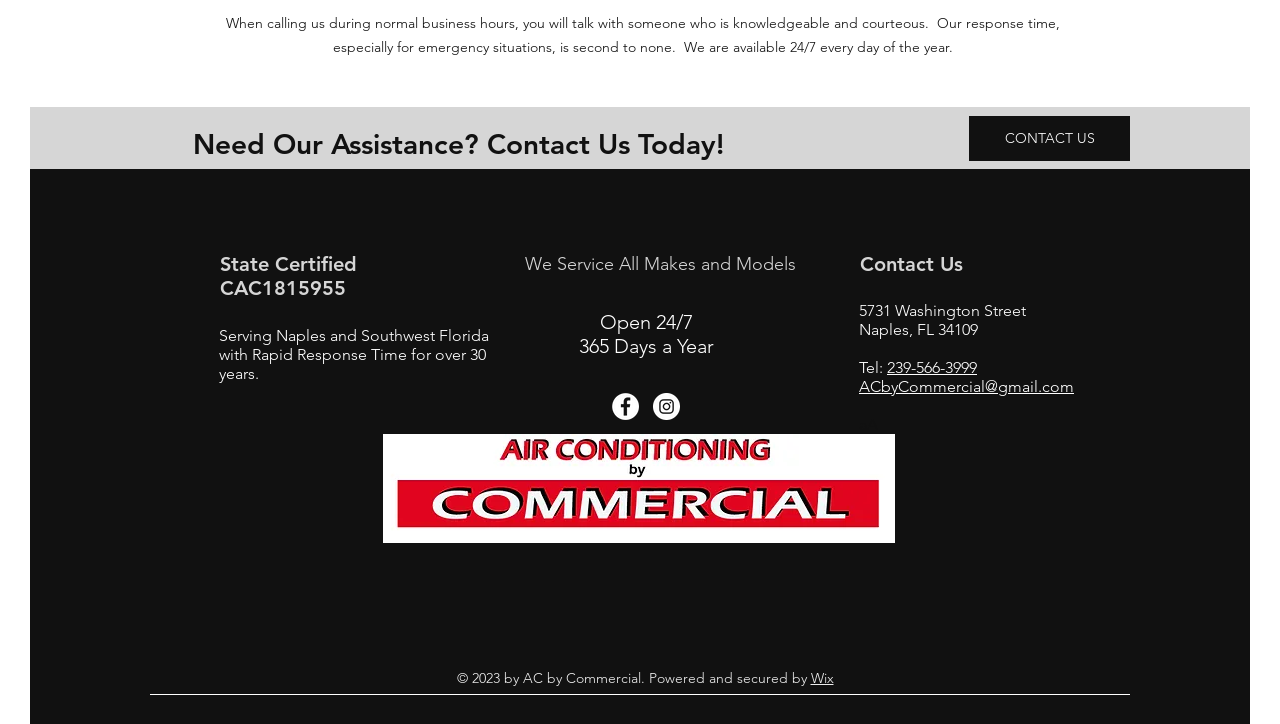Show the bounding box coordinates for the HTML element as described: "aria-label="Facebook - White Circle"".

[0.478, 0.543, 0.499, 0.58]